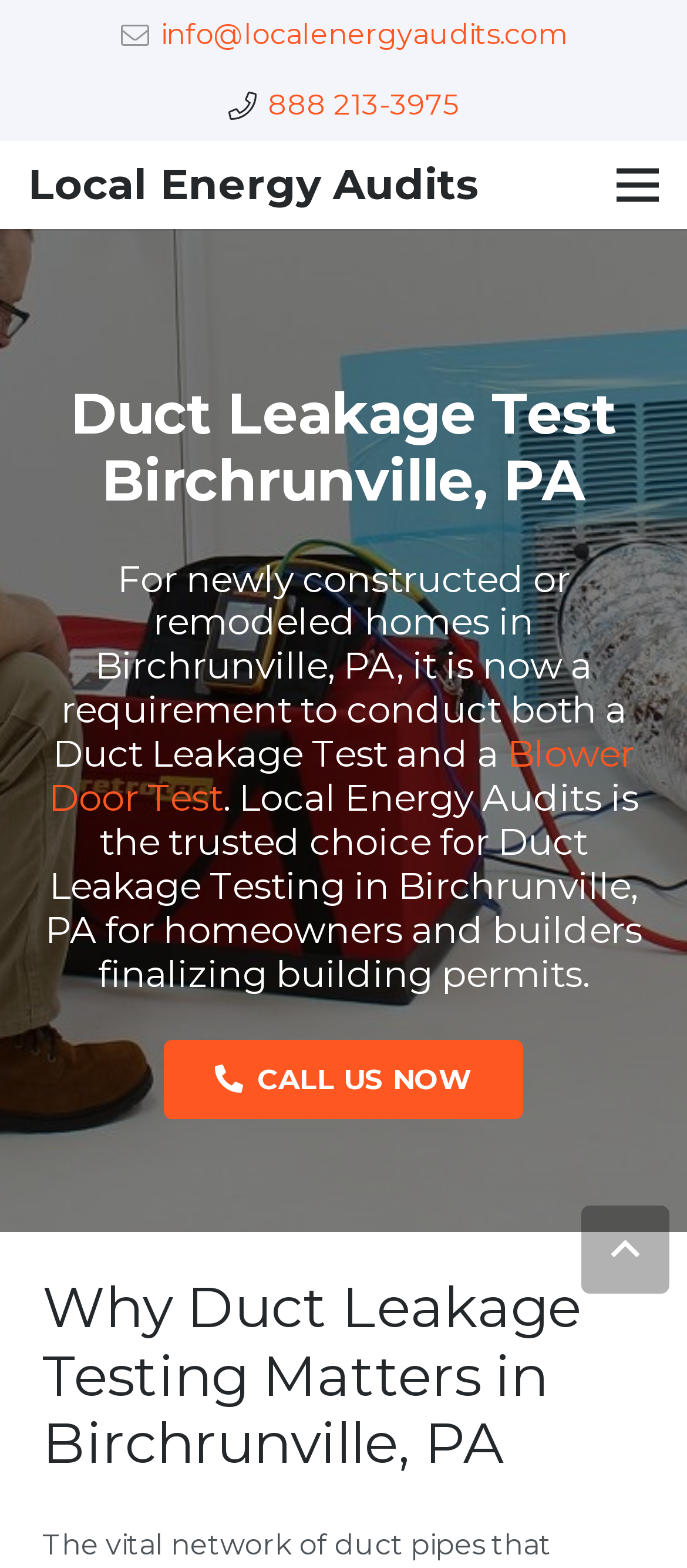Using the description: "aria-label="Menu"", identify the bounding box of the corresponding UI element in the screenshot.

[0.865, 0.09, 0.992, 0.146]